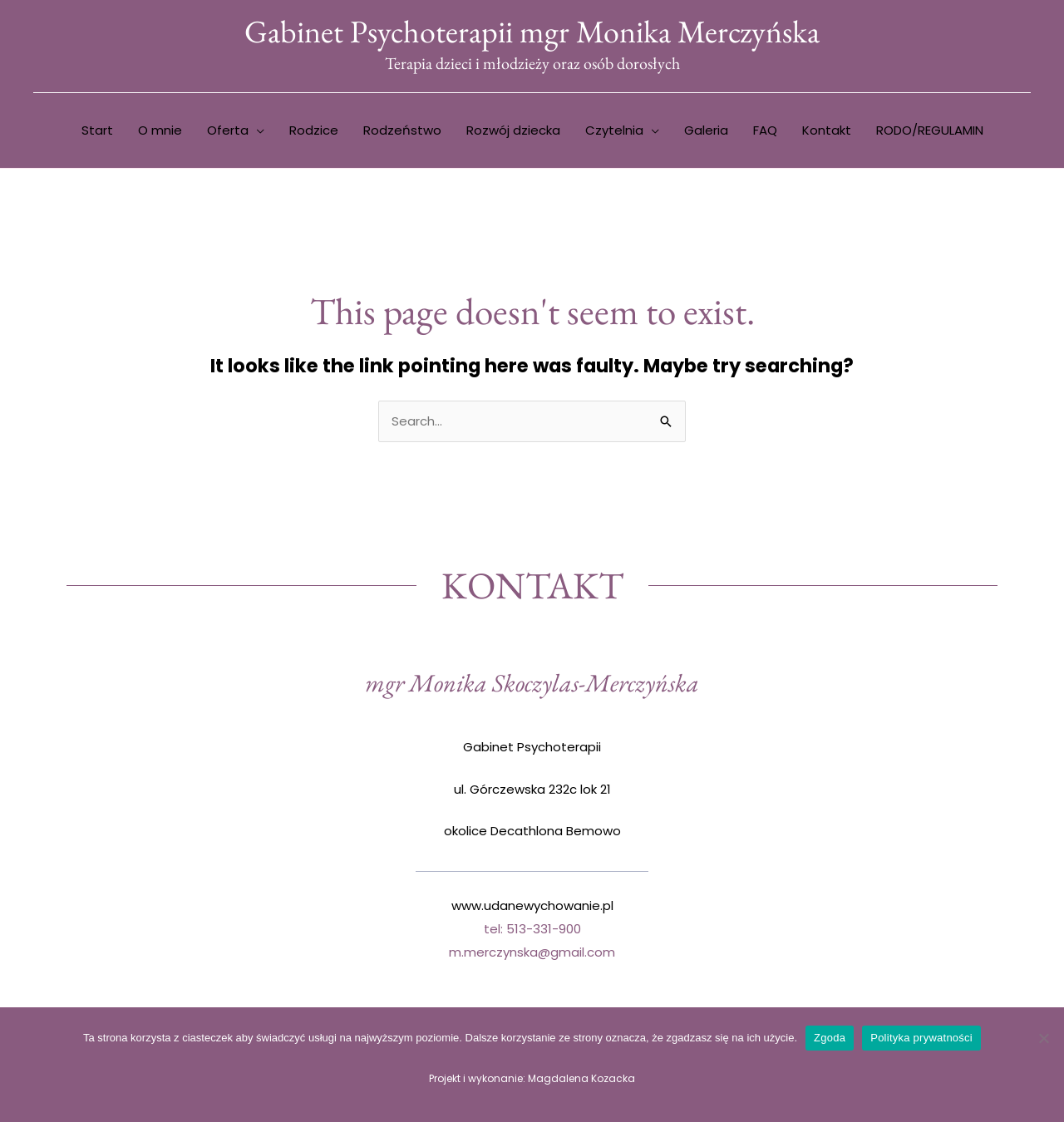Is the webpage in Polish language?
Look at the image and respond to the question as thoroughly as possible.

I found that the webpage is in Polish language by looking at the text elements on the webpage. Specifically, I found many Polish words and phrases on the page, such as 'Gabinet Psychoterapii', 'Terapia dzieci i młodzieży', and 'Polityka prywatności', which suggests that the webpage is in Polish language.